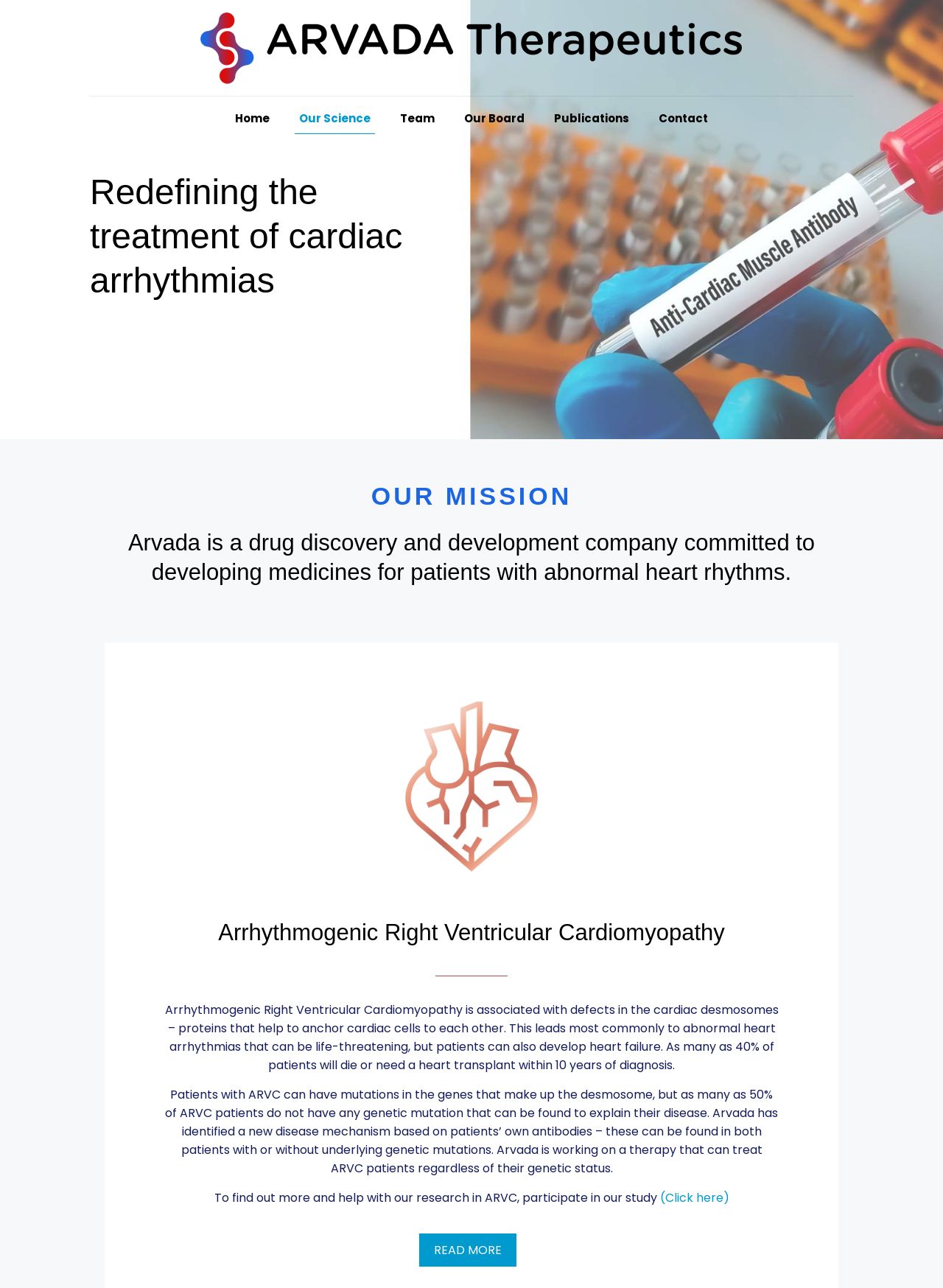Identify the bounding box for the described UI element: "title="ARVADA Therapeutics"".

[0.211, 0.0, 0.789, 0.074]